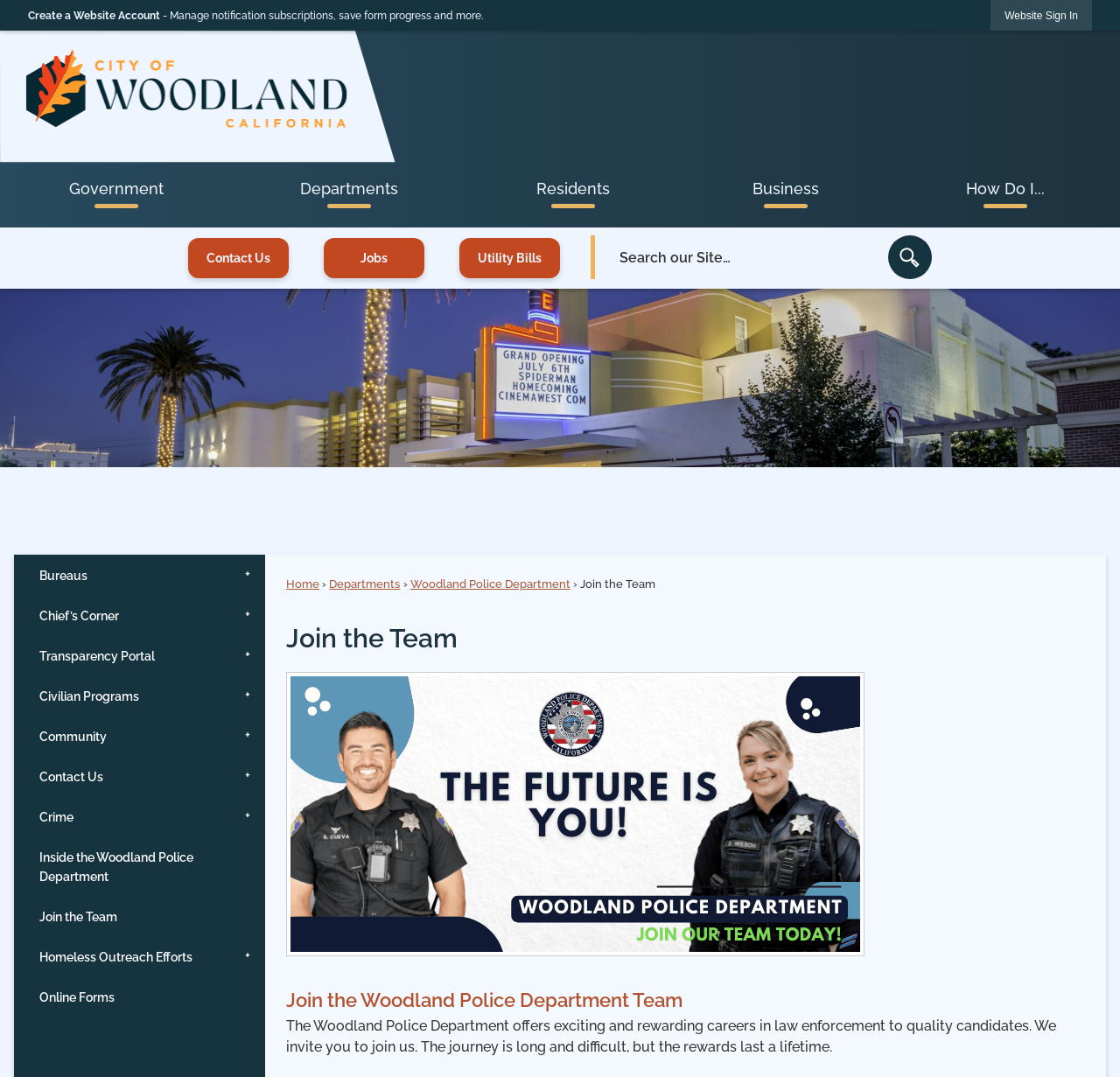Please give a concise answer to this question using a single word or phrase: 
What is the text of the static text element below the 'Join the Team' heading?

The Woodland Police Department offers exciting and rewarding careers in law enforcement to quality candidates.